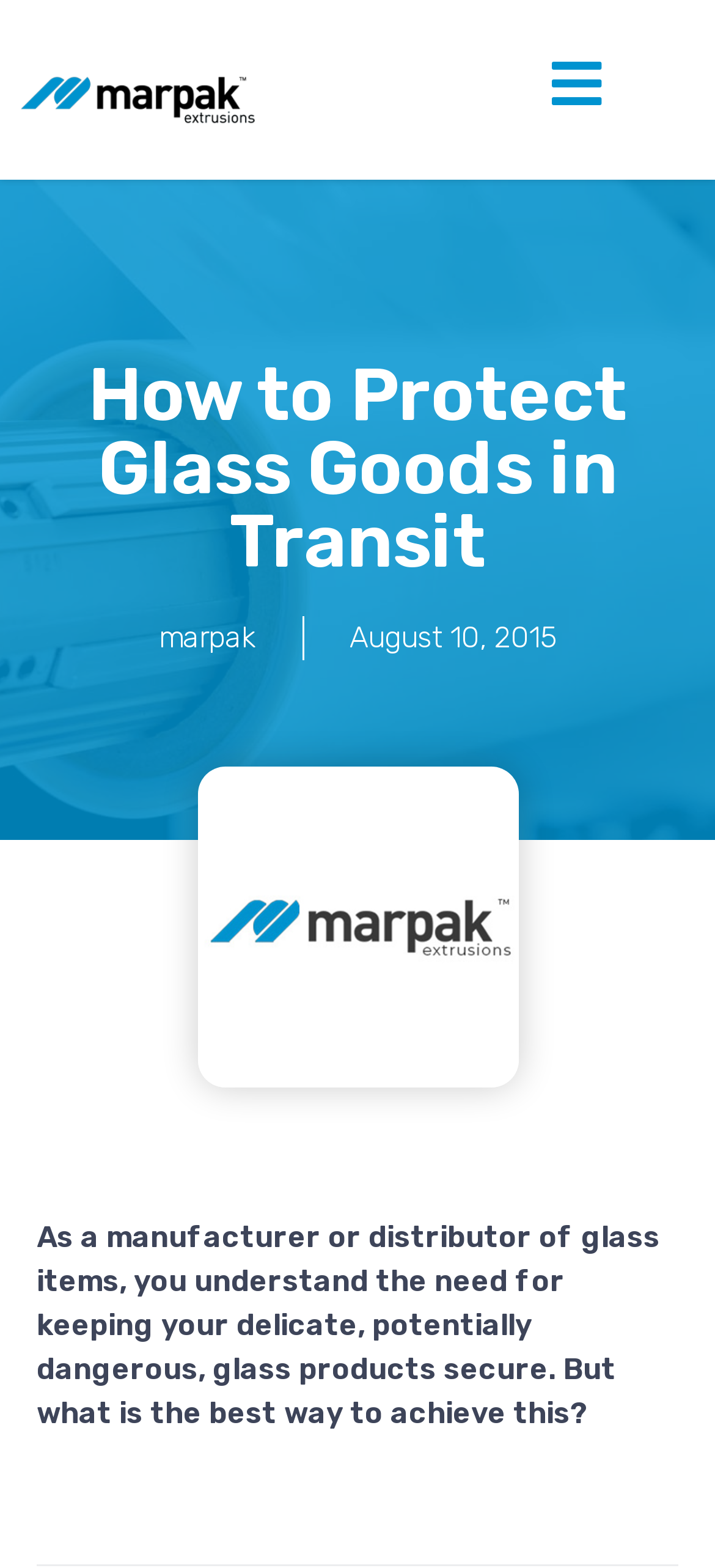Please answer the following question using a single word or phrase: 
What is the company logo above?

Marpak Extrusions